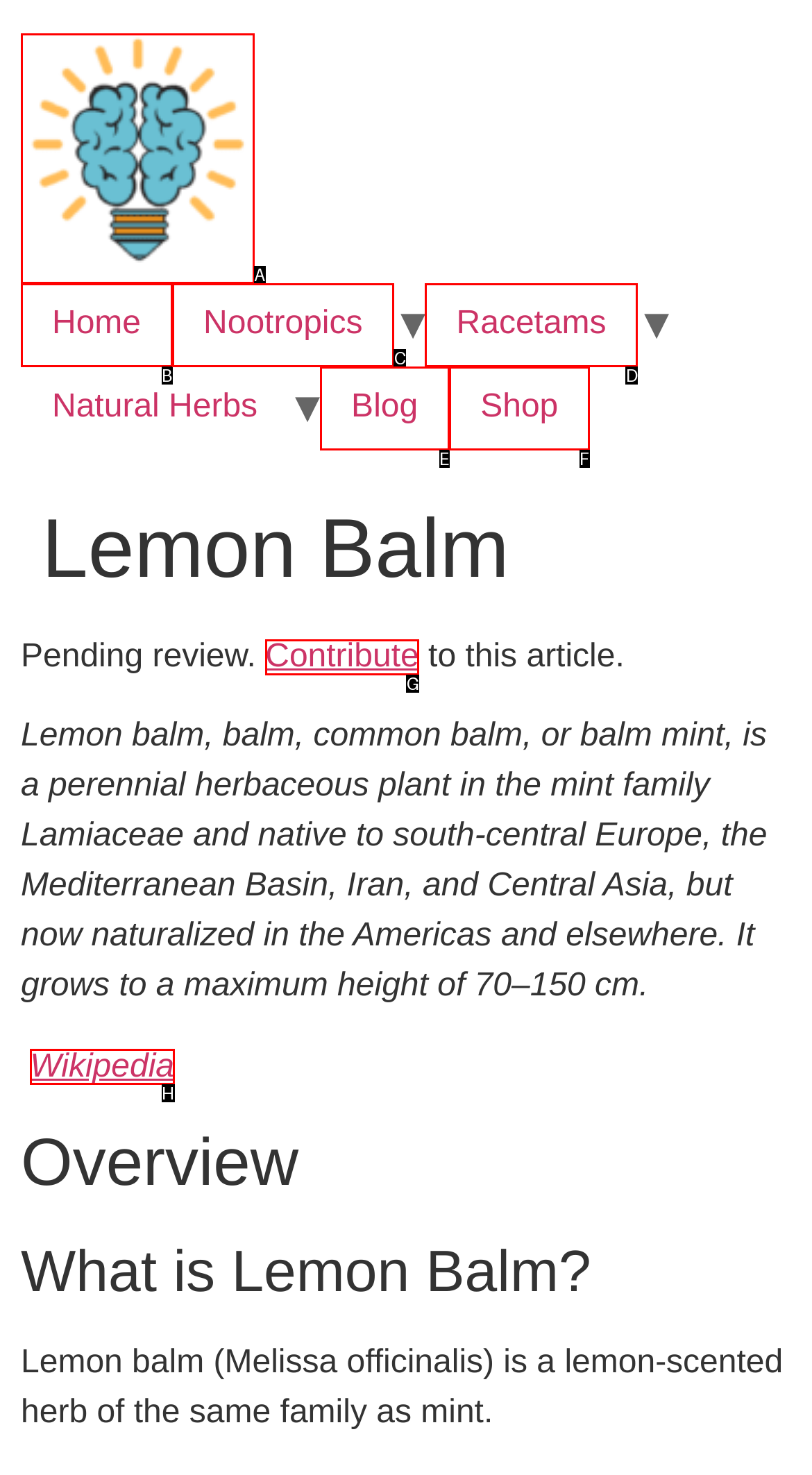To complete the task: click the logo, select the appropriate UI element to click. Respond with the letter of the correct option from the given choices.

A